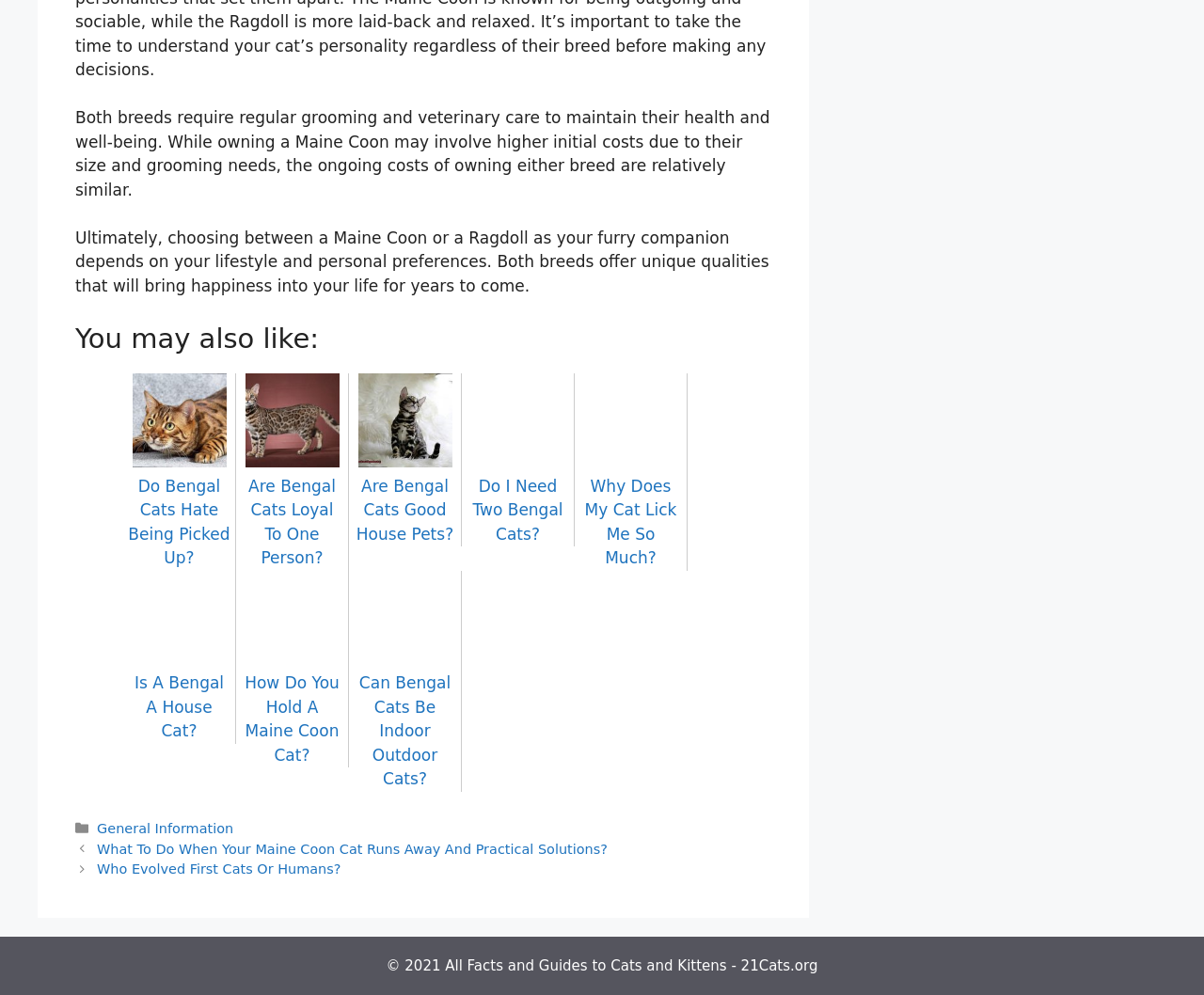Answer the question below in one word or phrase:
What is the purpose of the links under 'You may also like'?

related articles